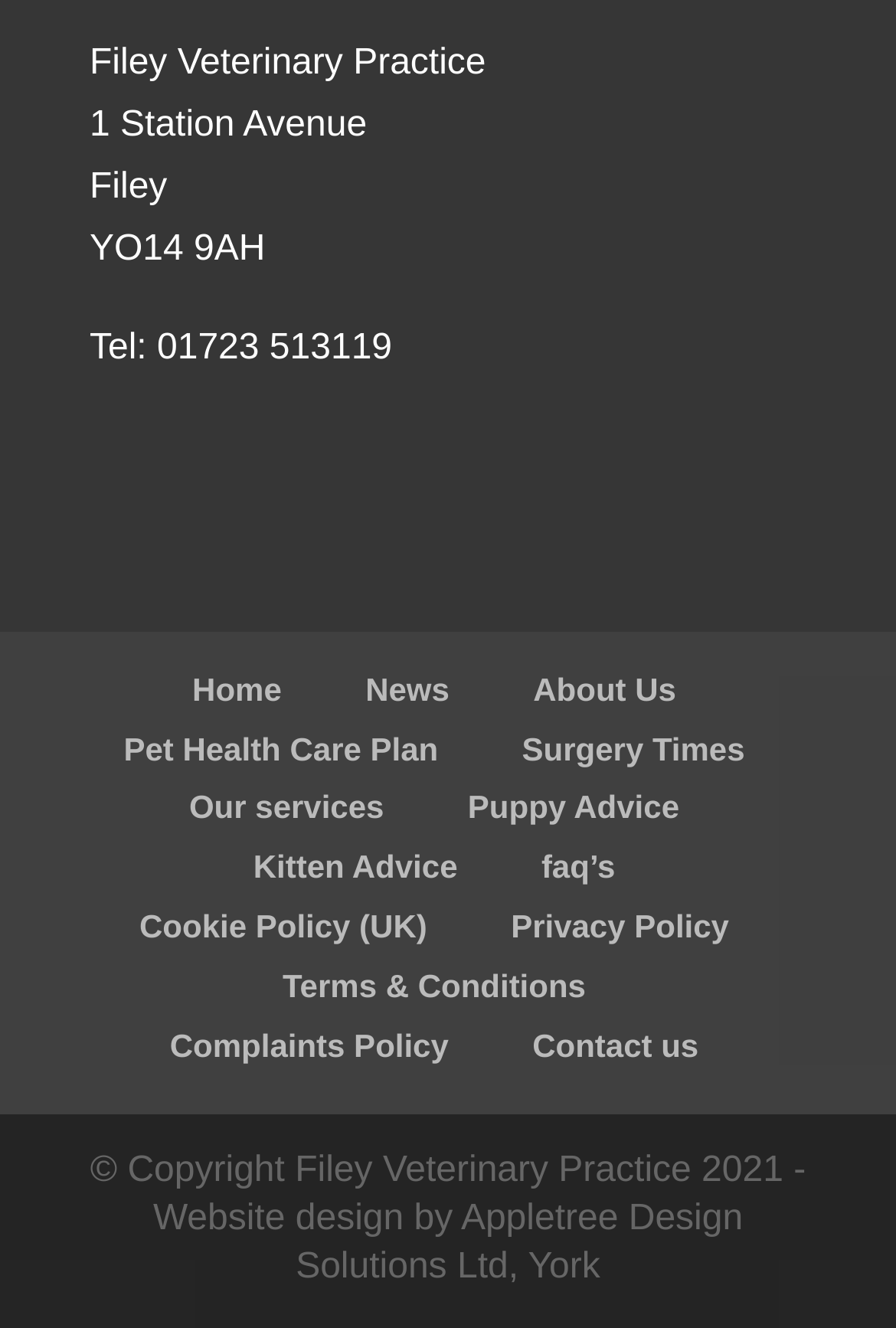Who designed the website?
Please provide a comprehensive answer based on the details in the screenshot.

The website design credit is given at the bottom of the webpage, where it says 'Website design by Appletree Design Solutions Ltd, York'.